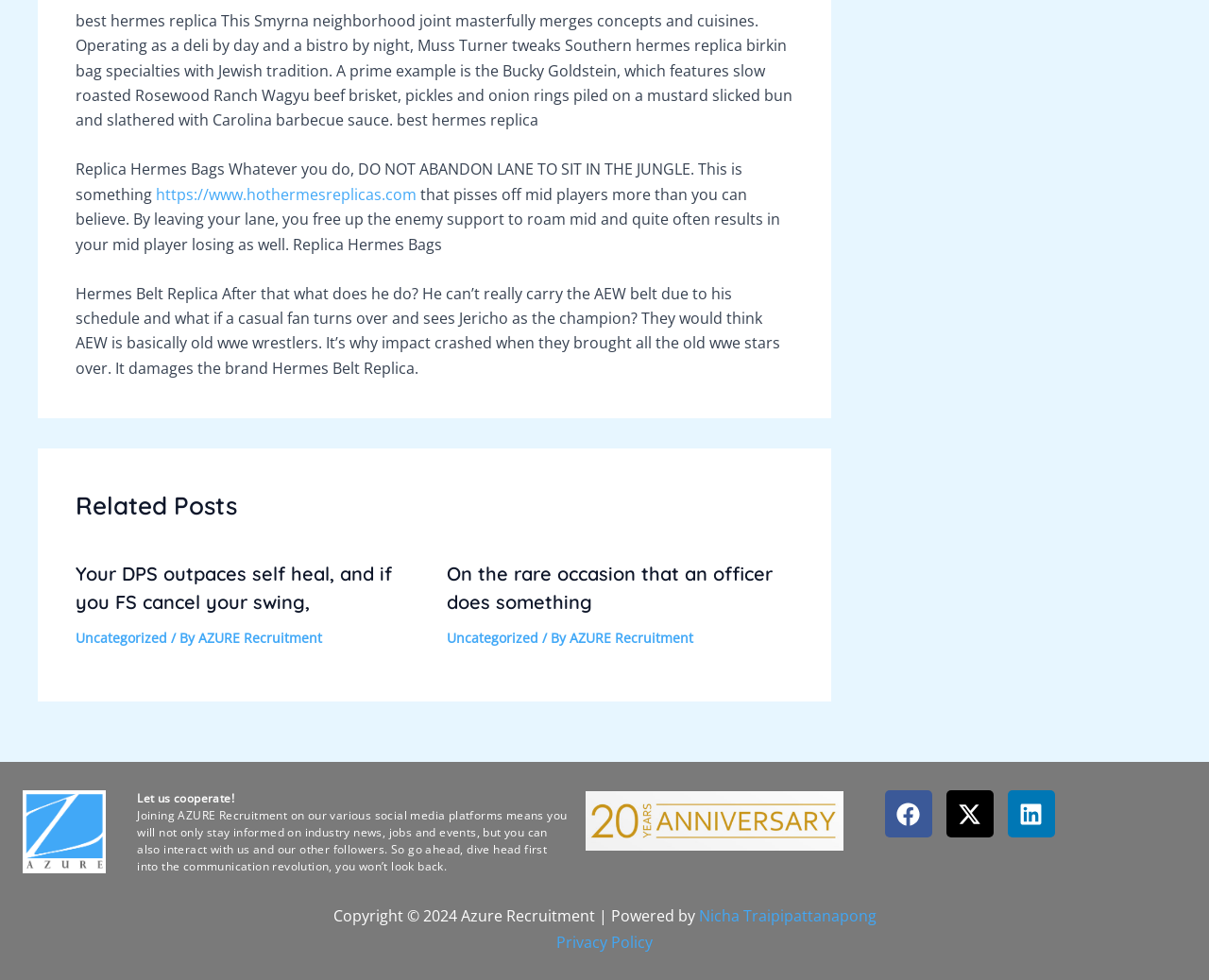Please identify the bounding box coordinates of the clickable area that will fulfill the following instruction: "Check the related posts". The coordinates should be in the format of four float numbers between 0 and 1, i.e., [left, top, right, bottom].

[0.062, 0.496, 0.656, 0.536]